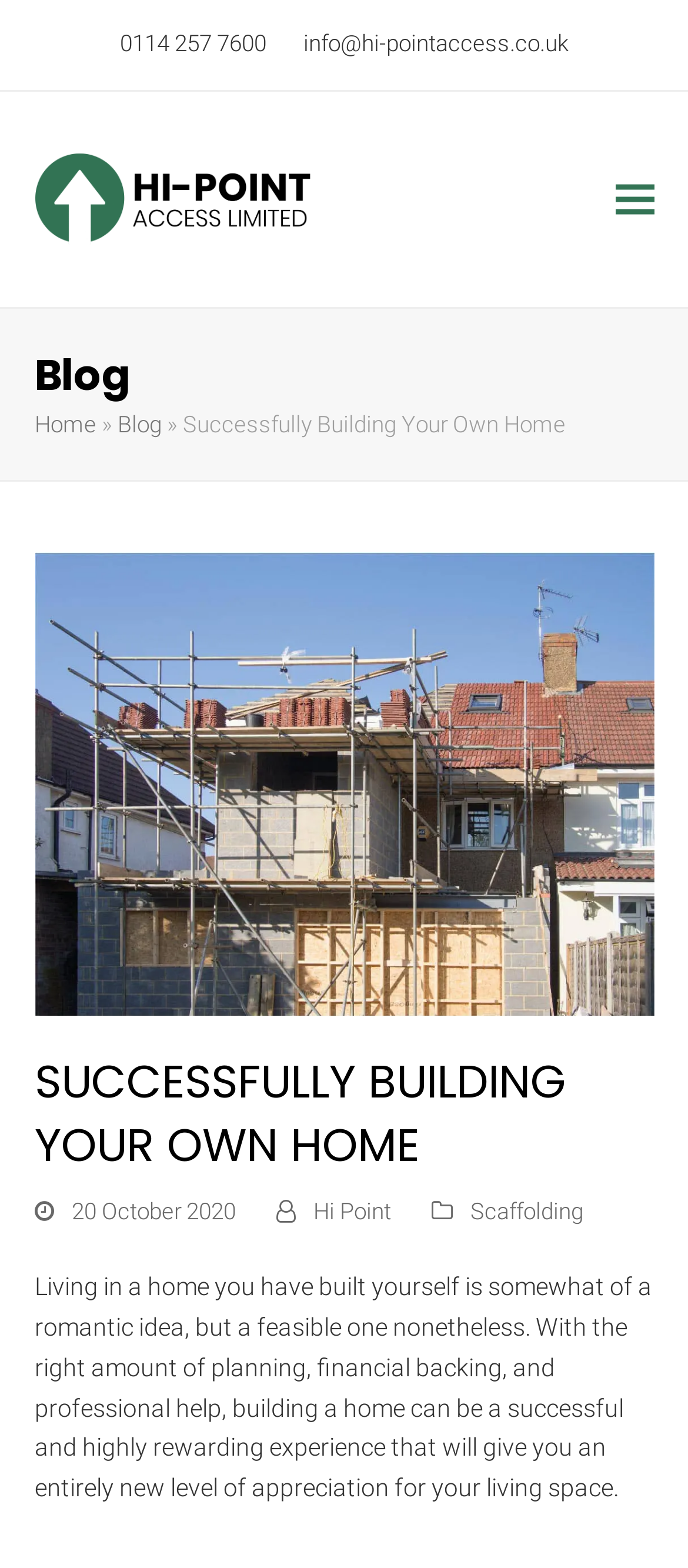Could you locate the bounding box coordinates for the section that should be clicked to accomplish this task: "Go to the home page".

[0.05, 0.262, 0.14, 0.279]